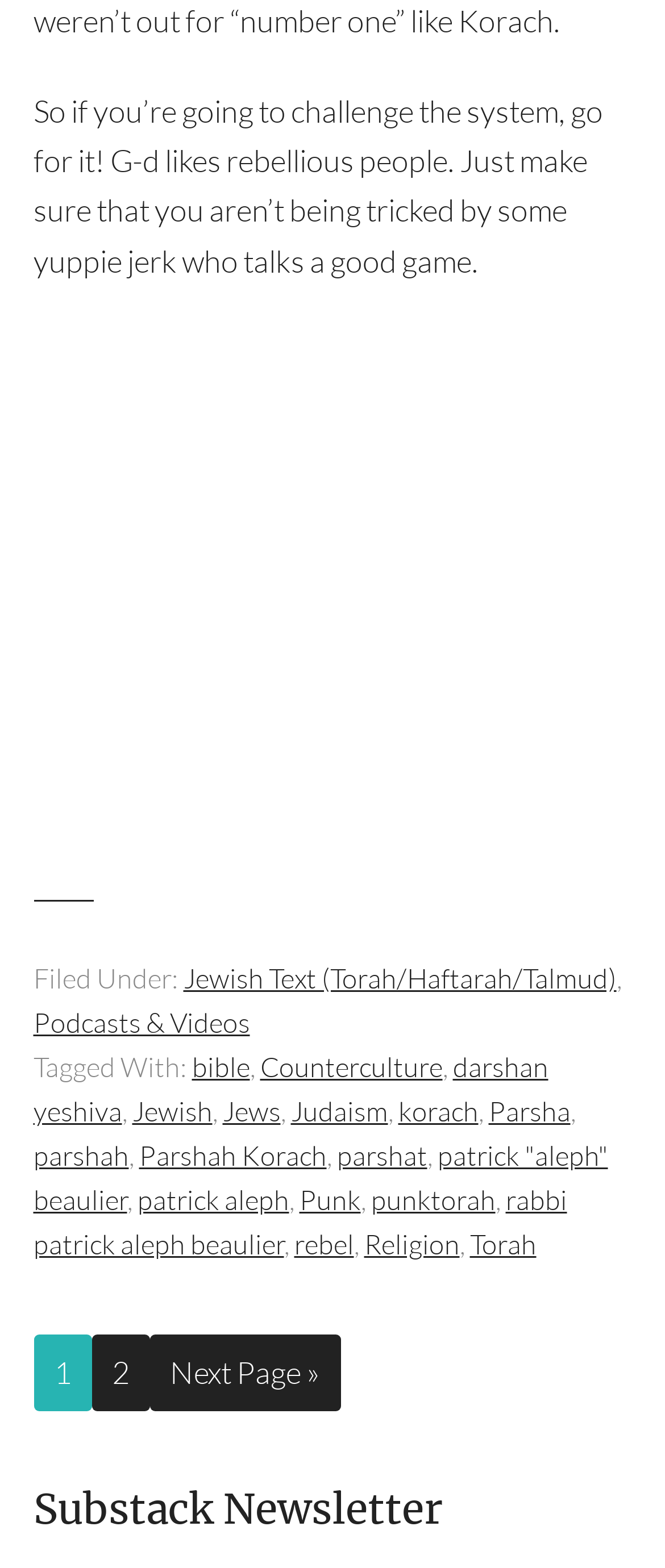Answer with a single word or phrase: 
What is the topic of the article?

Rebellion and Judaism